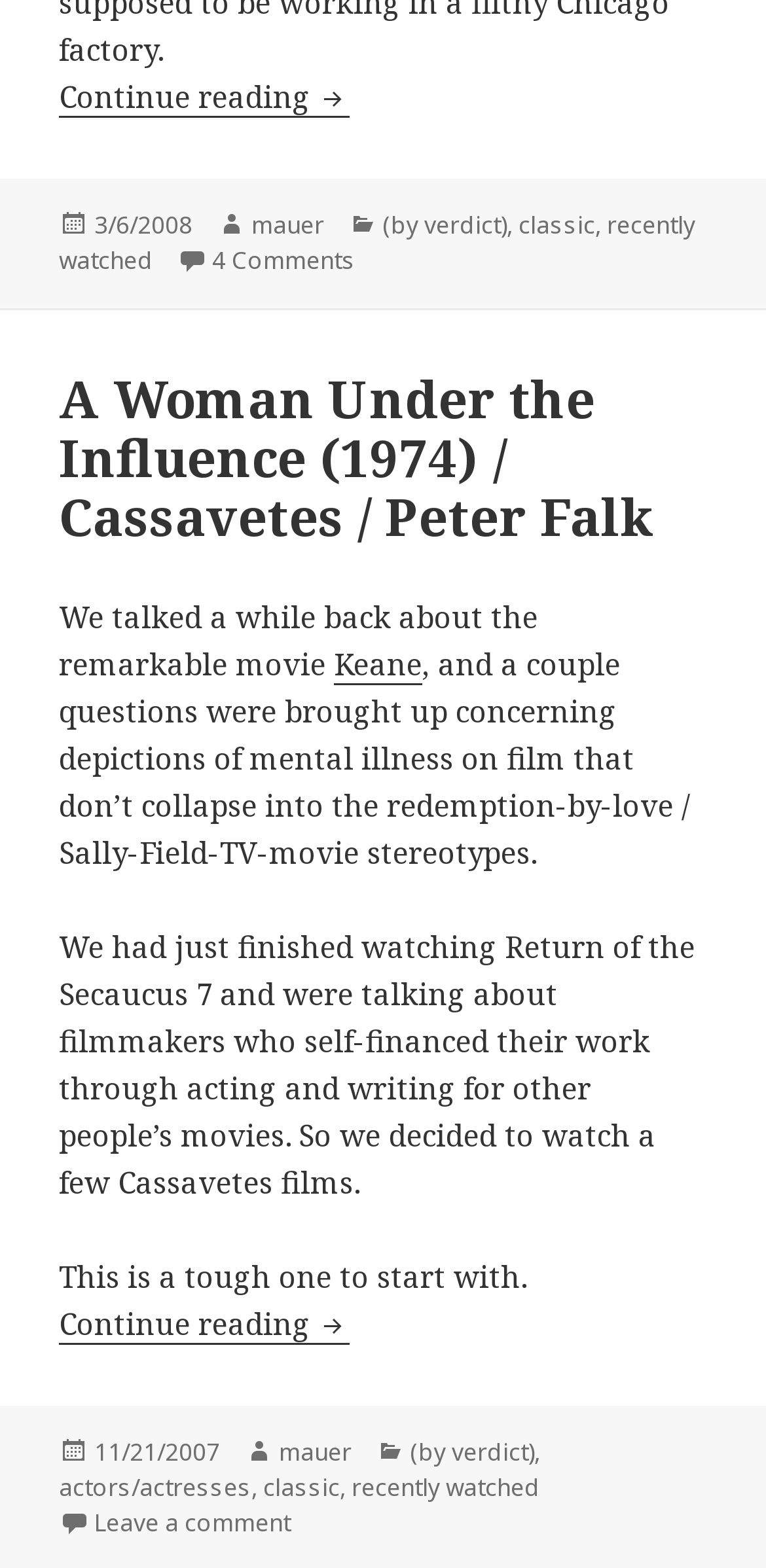Identify the bounding box coordinates of the clickable section necessary to follow the following instruction: "Leave a comment on A Woman Under the Influence". The coordinates should be presented as four float numbers from 0 to 1, i.e., [left, top, right, bottom].

[0.123, 0.961, 0.379, 0.983]